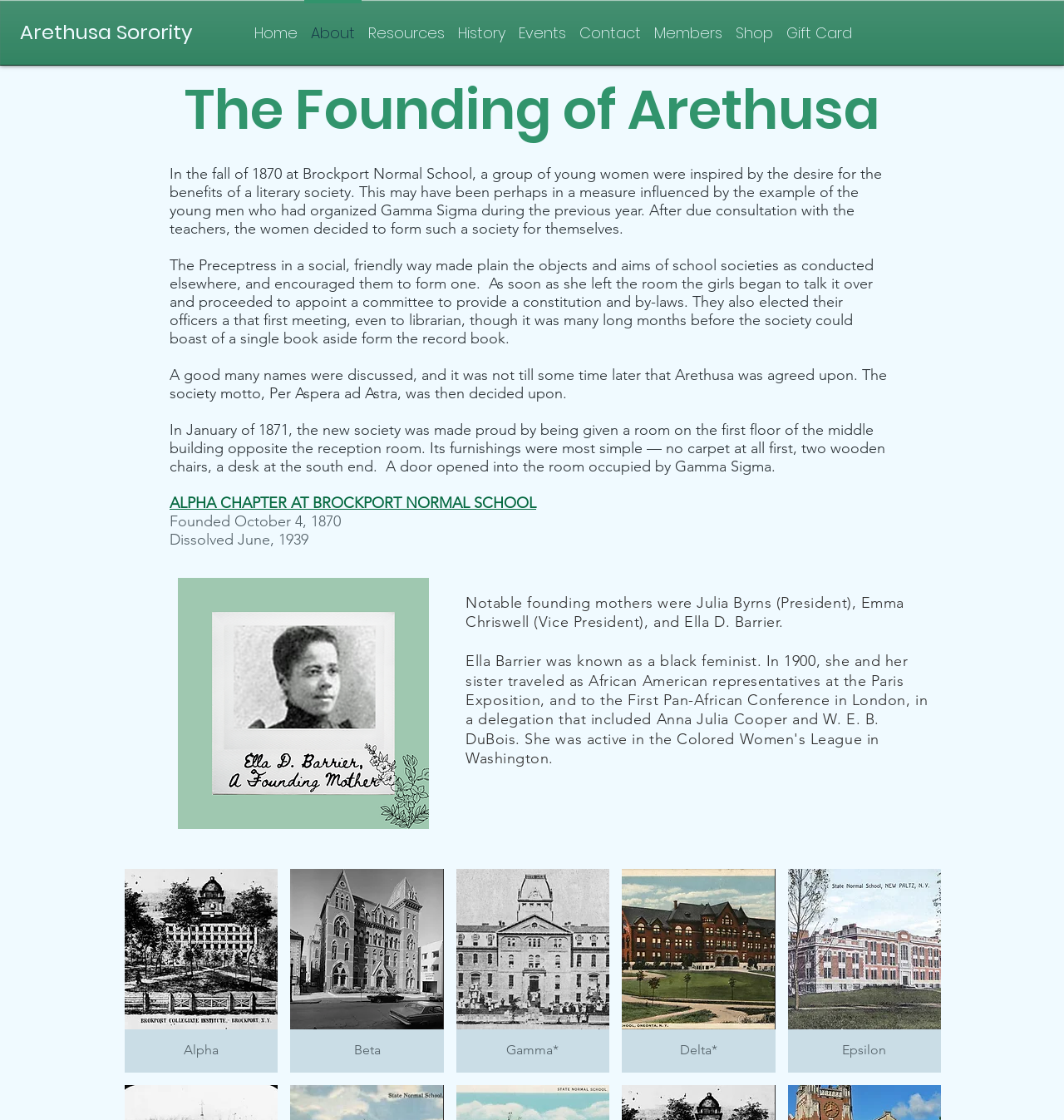Please find the bounding box for the following UI element description. Provide the coordinates in (top-left x, top-left y, bottom-right x, bottom-right y) format, with values between 0 and 1: info@rabighf.com

None